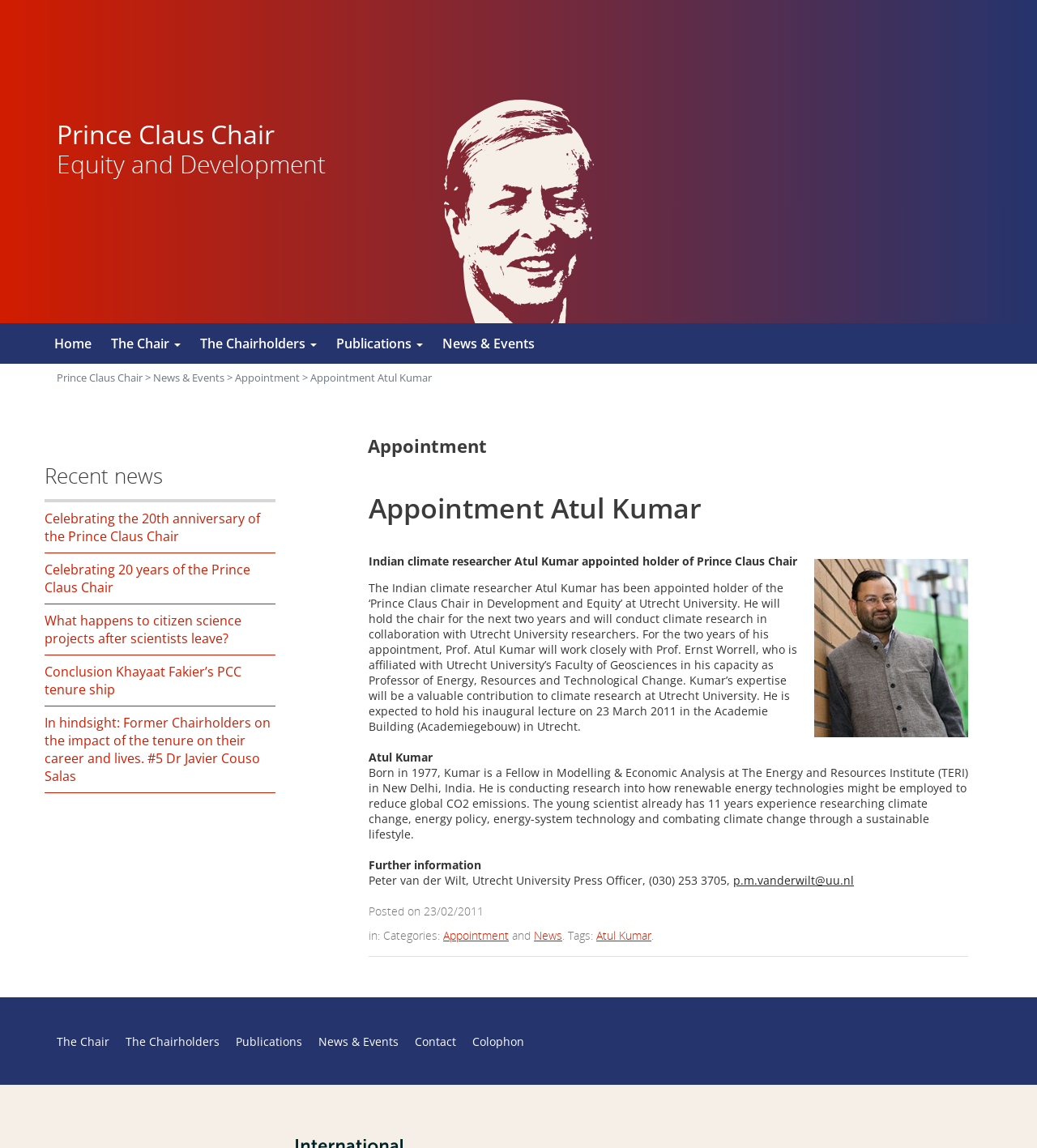Identify the bounding box coordinates of the area that should be clicked in order to complete the given instruction: "View the 'Publications' page". The bounding box coordinates should be four float numbers between 0 and 1, i.e., [left, top, right, bottom].

[0.315, 0.282, 0.417, 0.317]